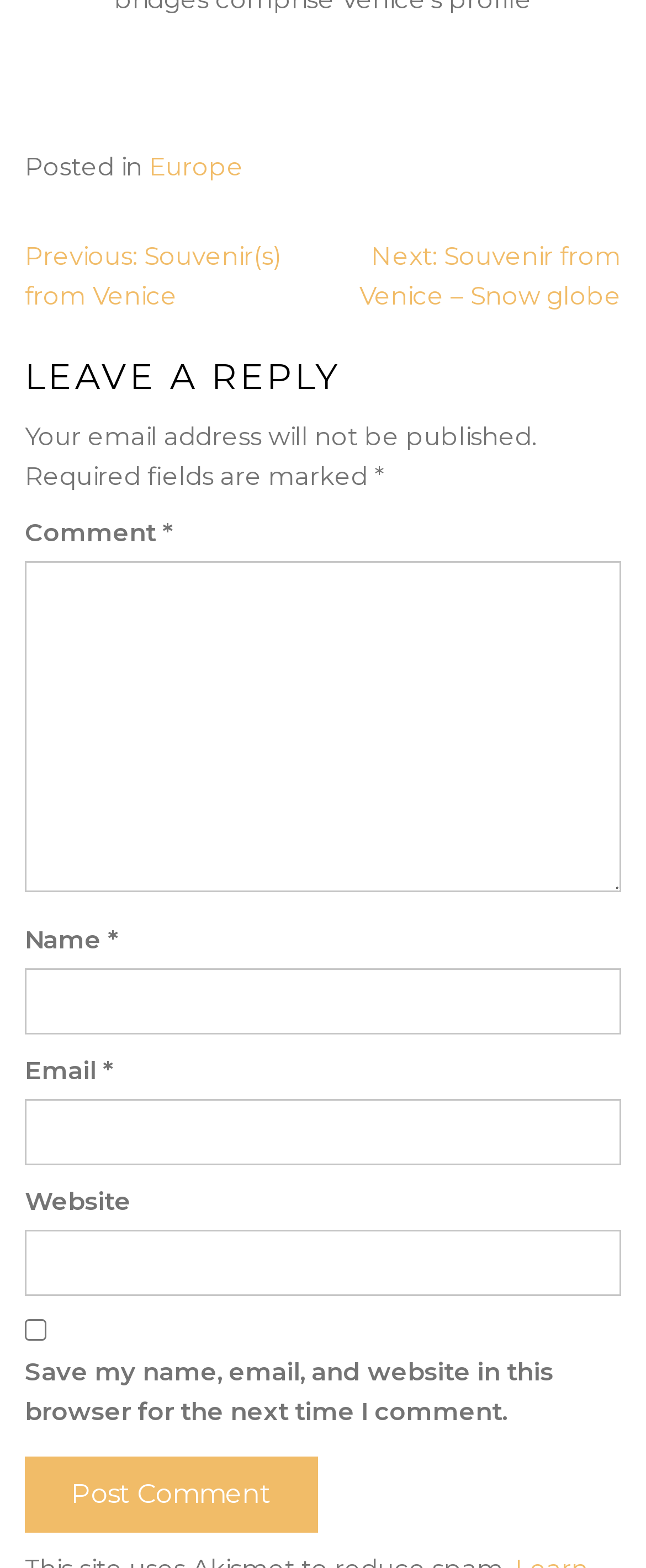Please specify the bounding box coordinates of the region to click in order to perform the following instruction: "Click on the 'Europe' link".

[0.231, 0.096, 0.377, 0.116]